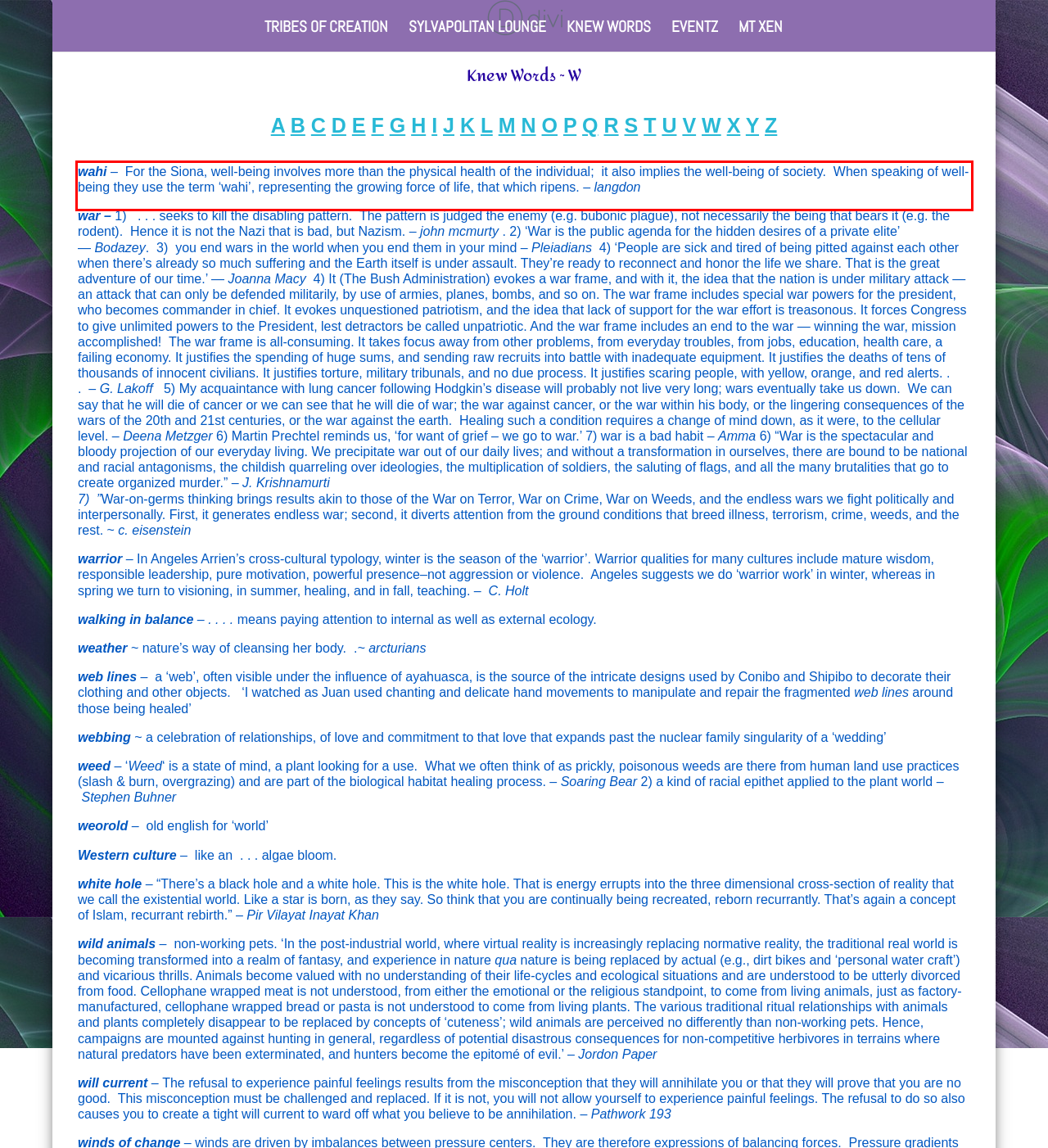Identify the text inside the red bounding box in the provided webpage screenshot and transcribe it.

wahi – For the Siona, well-being involves more than the physical health of the individual; it also implies the well-being of society. When speaking of well-being they use the term ‘wahi’, representing the growing force of life, that which ripens. – langdon